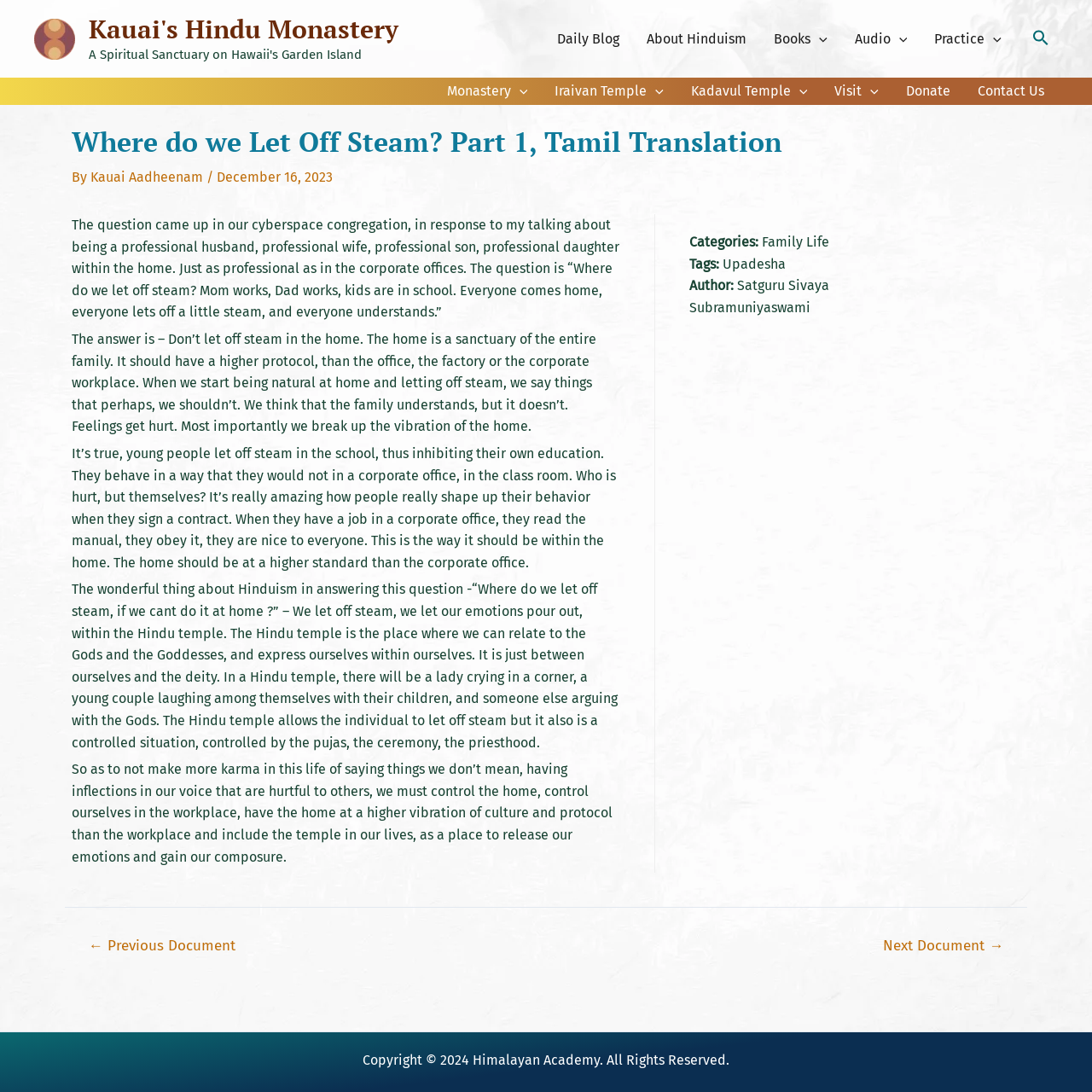Who is the author of the article?
Provide a well-explained and detailed answer to the question.

The webpage has an author section that mentions 'Satguru Sivaya Subramuniyaswami' as the author of the article, indicating that this person is the creator of the content.